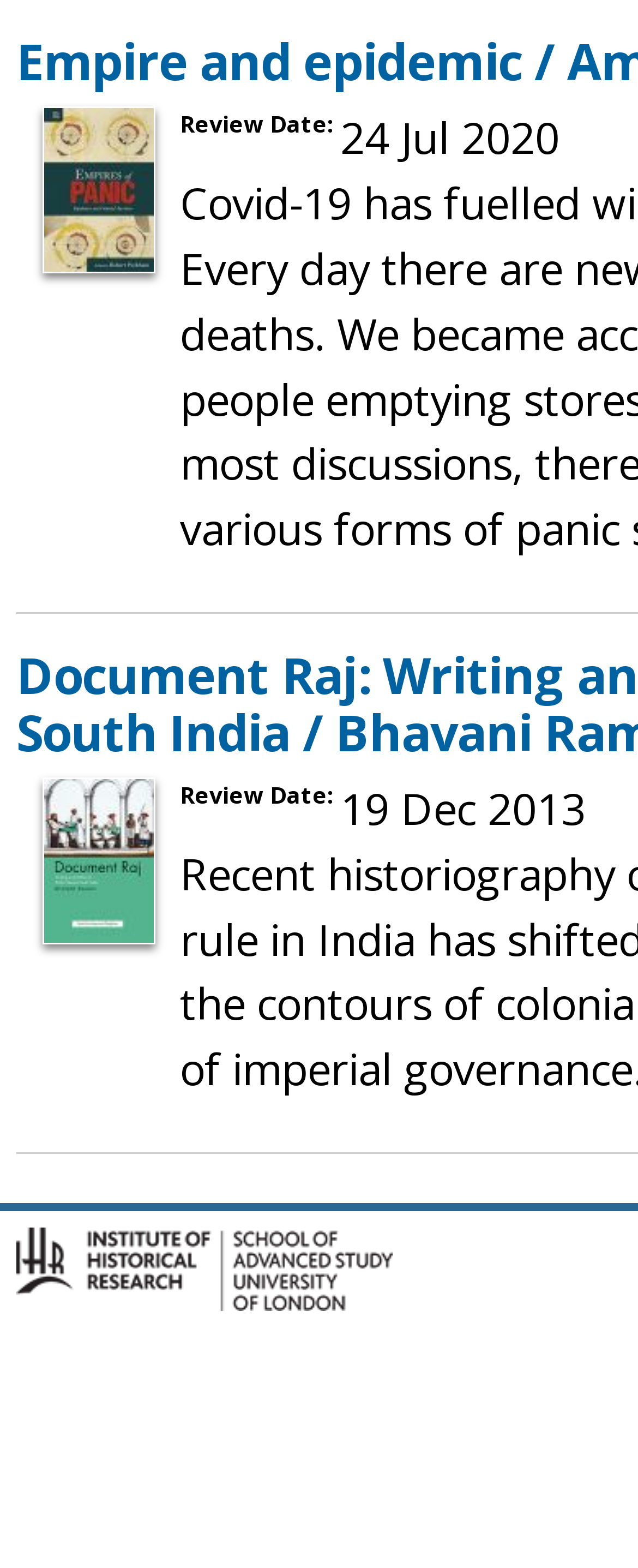Use one word or a short phrase to answer the question provided: 
What is the review date on top?

24 Jul 2020